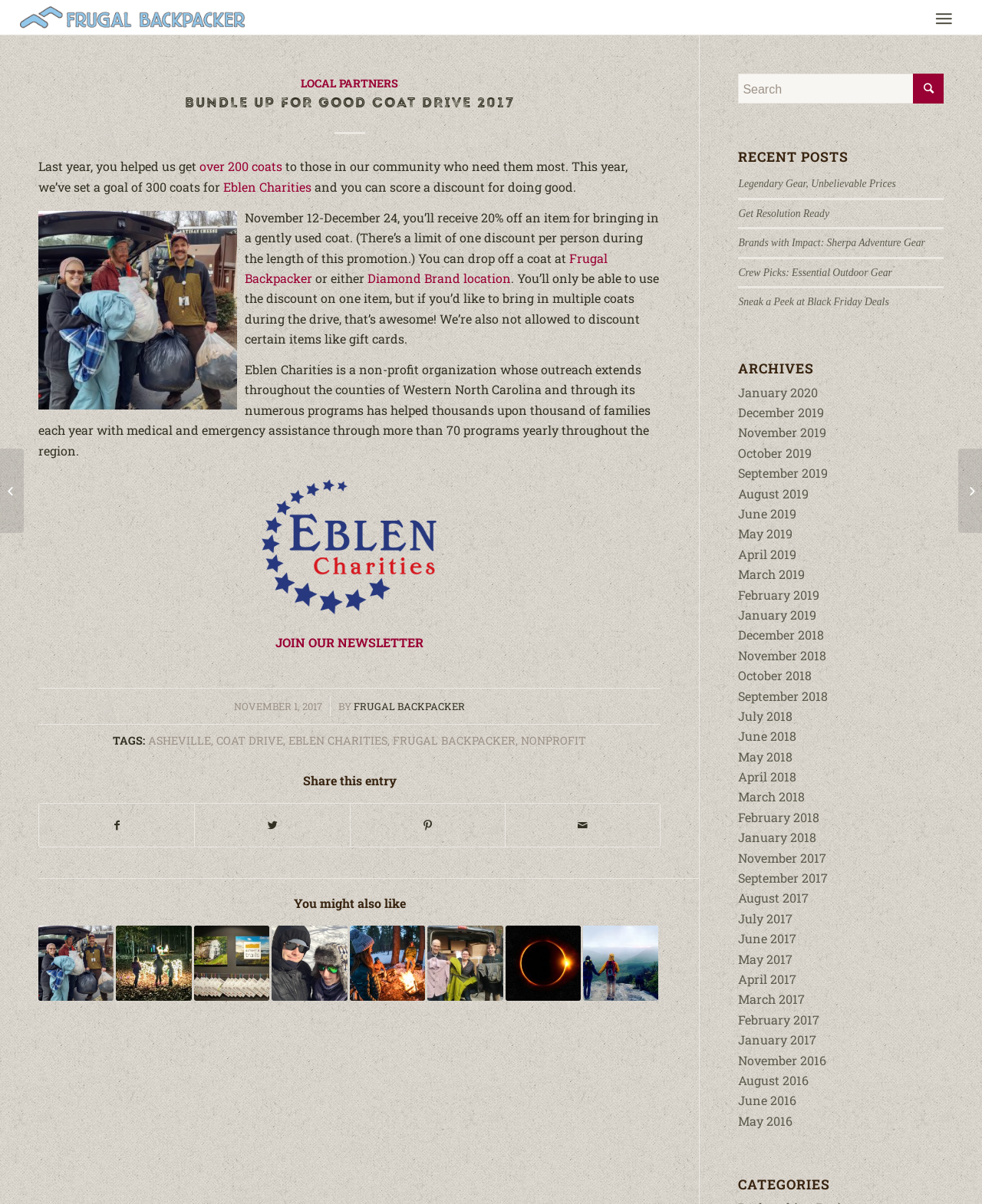Using the provided element description "December 2019", determine the bounding box coordinates of the UI element.

[0.752, 0.336, 0.839, 0.349]